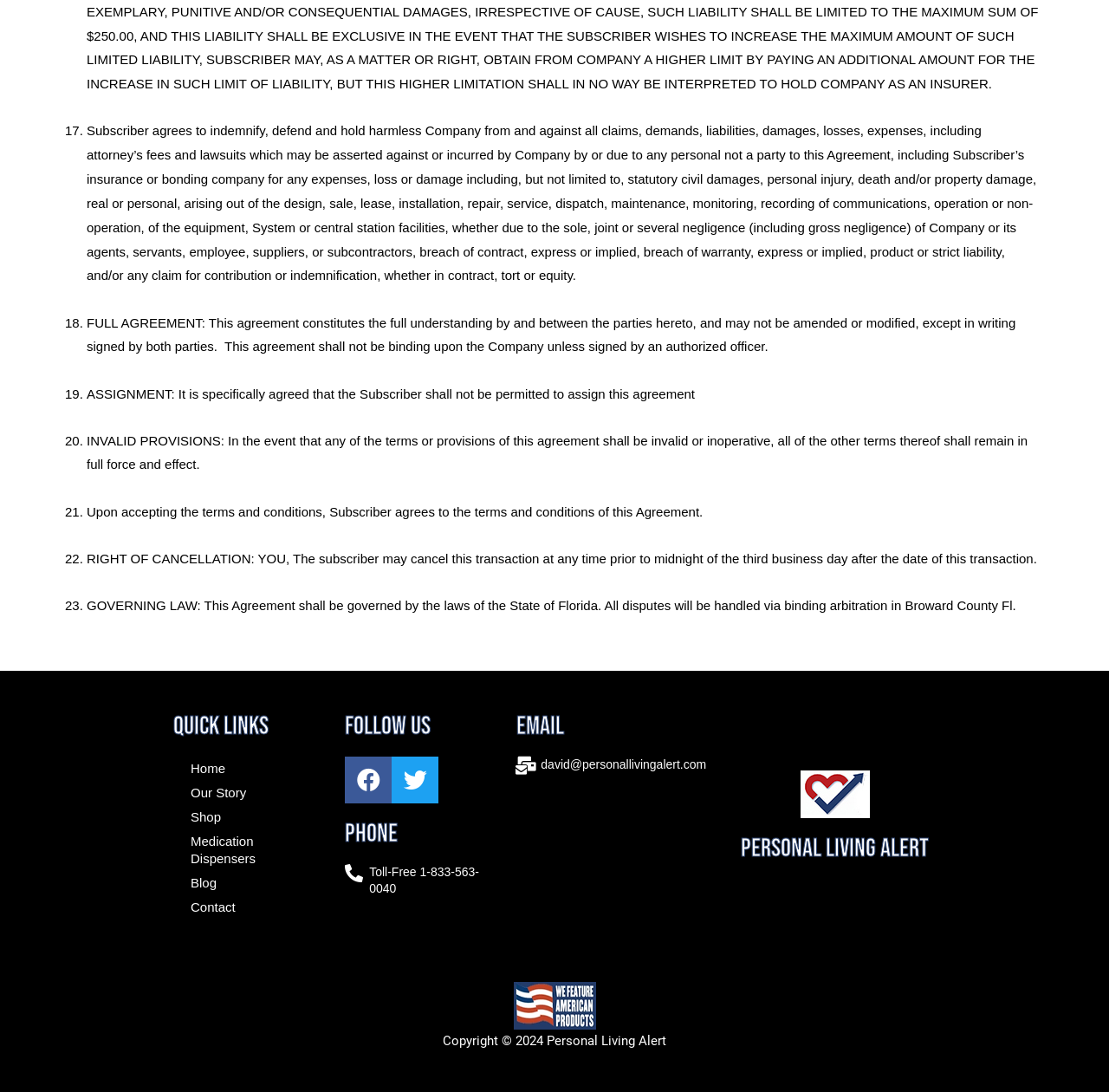What is the right of cancellation for the subscriber?
Your answer should be a single word or phrase derived from the screenshot.

Before midnight of the third business day